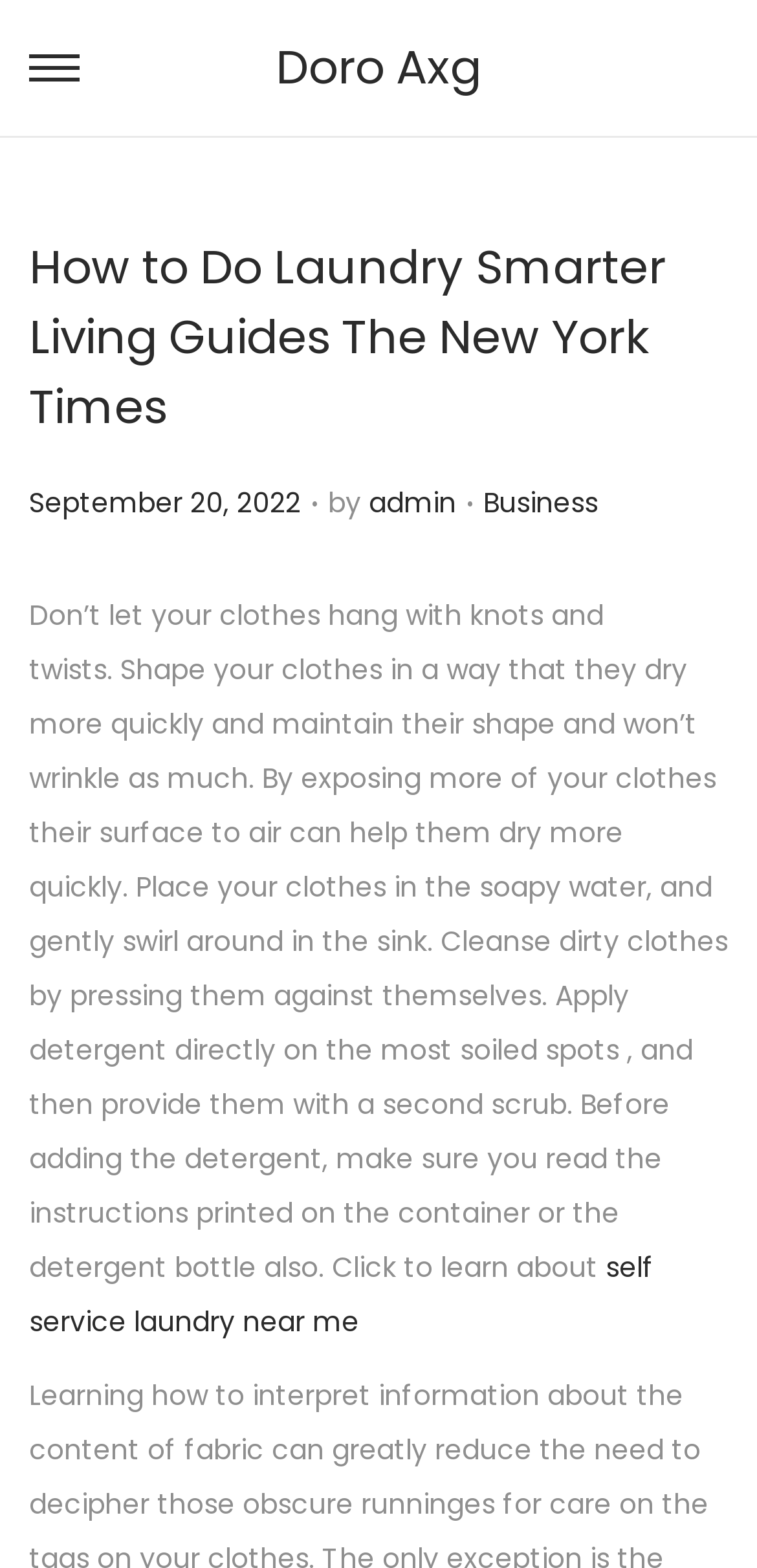From the given element description: "Privacy Statement", find the bounding box for the UI element. Provide the coordinates as four float numbers between 0 and 1, in the order [left, top, right, bottom].

None